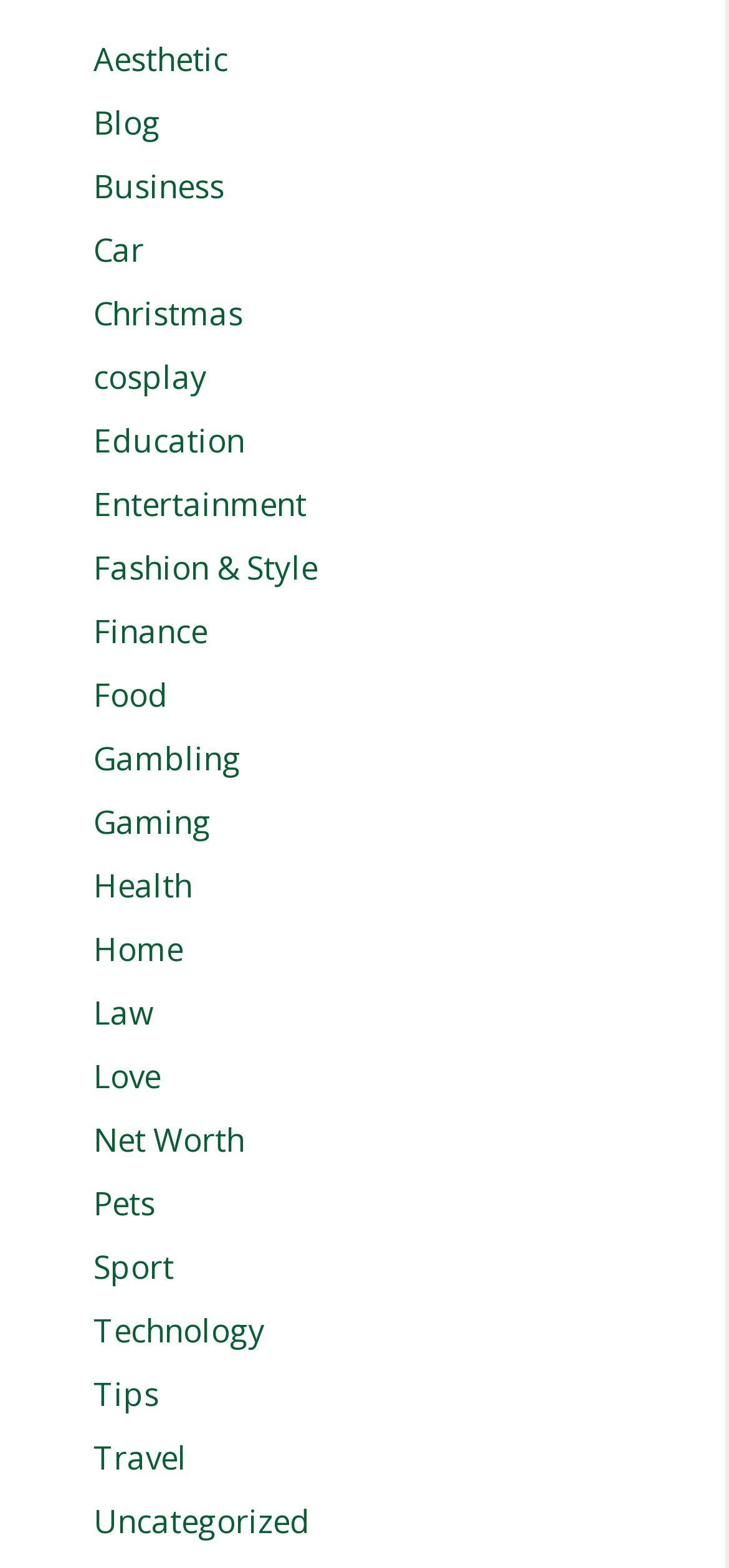Give a one-word or phrase response to the following question: Is there a category for Health?

Yes